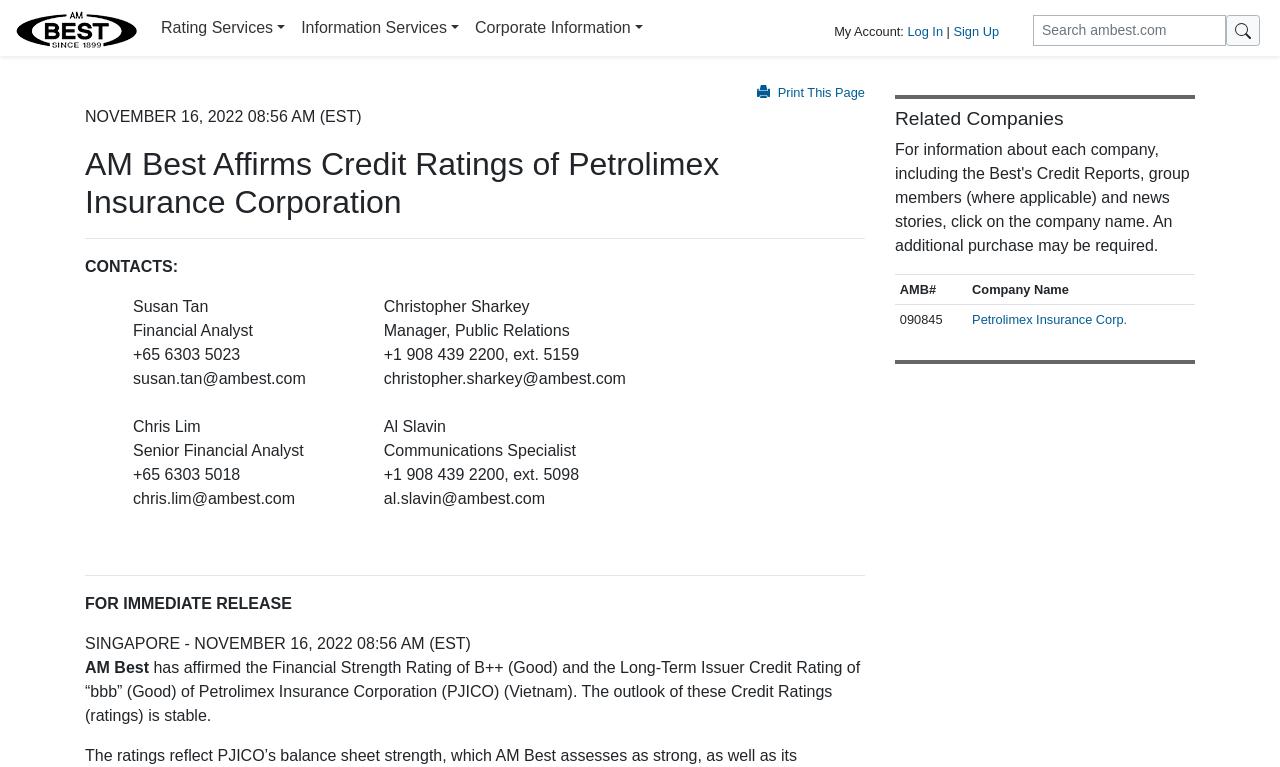Refer to the image and provide an in-depth answer to the question: 
What is the logo of the website?

The logo of the website is located at the top left corner of the webpage, and it is an image with the text 'AM Best'.